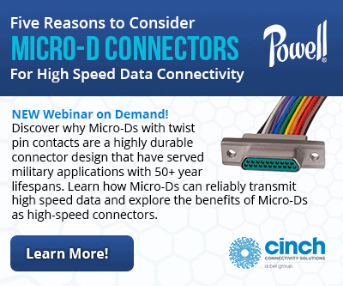What is the purpose of the call to action 'Learn More!'?
Based on the image, give a concise answer in the form of a single word or short phrase.

To explore the benefits of Micro-D connectors